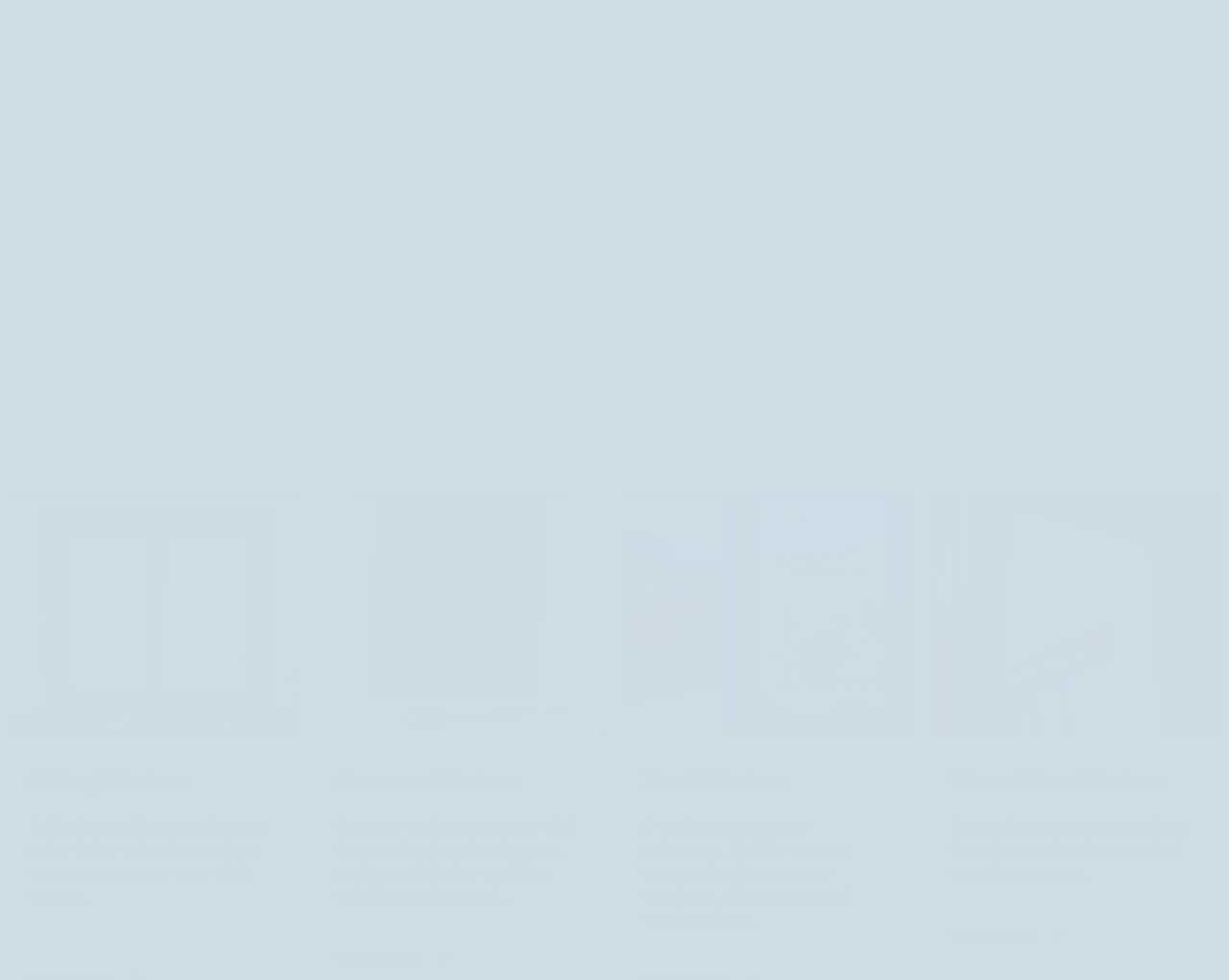Provide a brief response to the question below using a single word or phrase: 
What is unique about Tilt and Turn Windows?

Combines horizontal and vertical openings